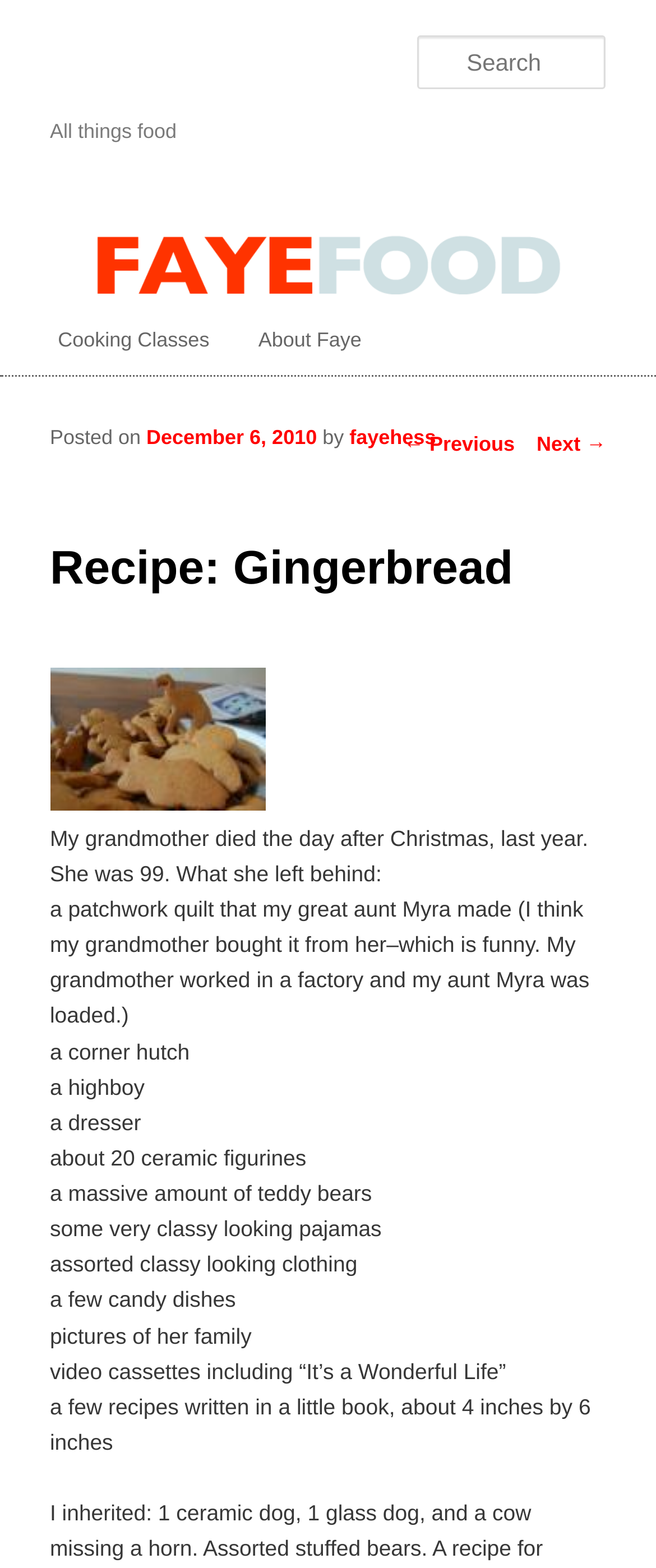Please give the bounding box coordinates of the area that should be clicked to fulfill the following instruction: "View next post". The coordinates should be in the format of four float numbers from 0 to 1, i.e., [left, top, right, bottom].

[0.818, 0.276, 0.924, 0.291]